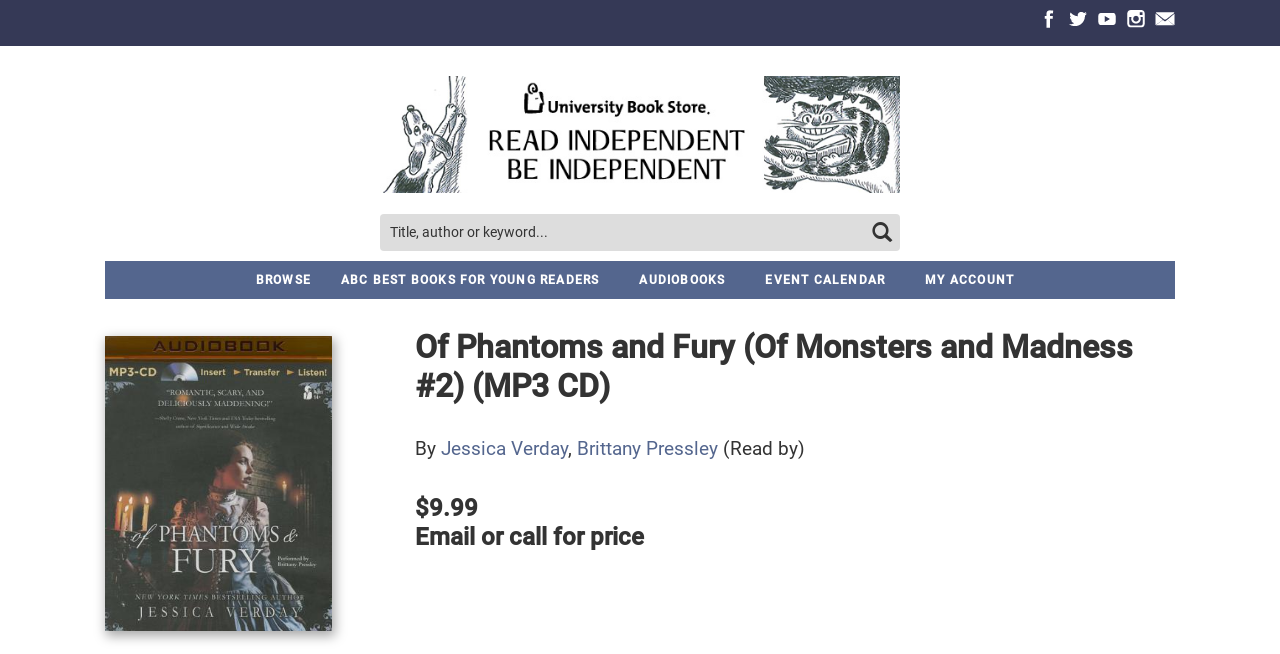Please give a succinct answer using a single word or phrase:
What is the logo at the top left corner of the page?

University Book Store Logo